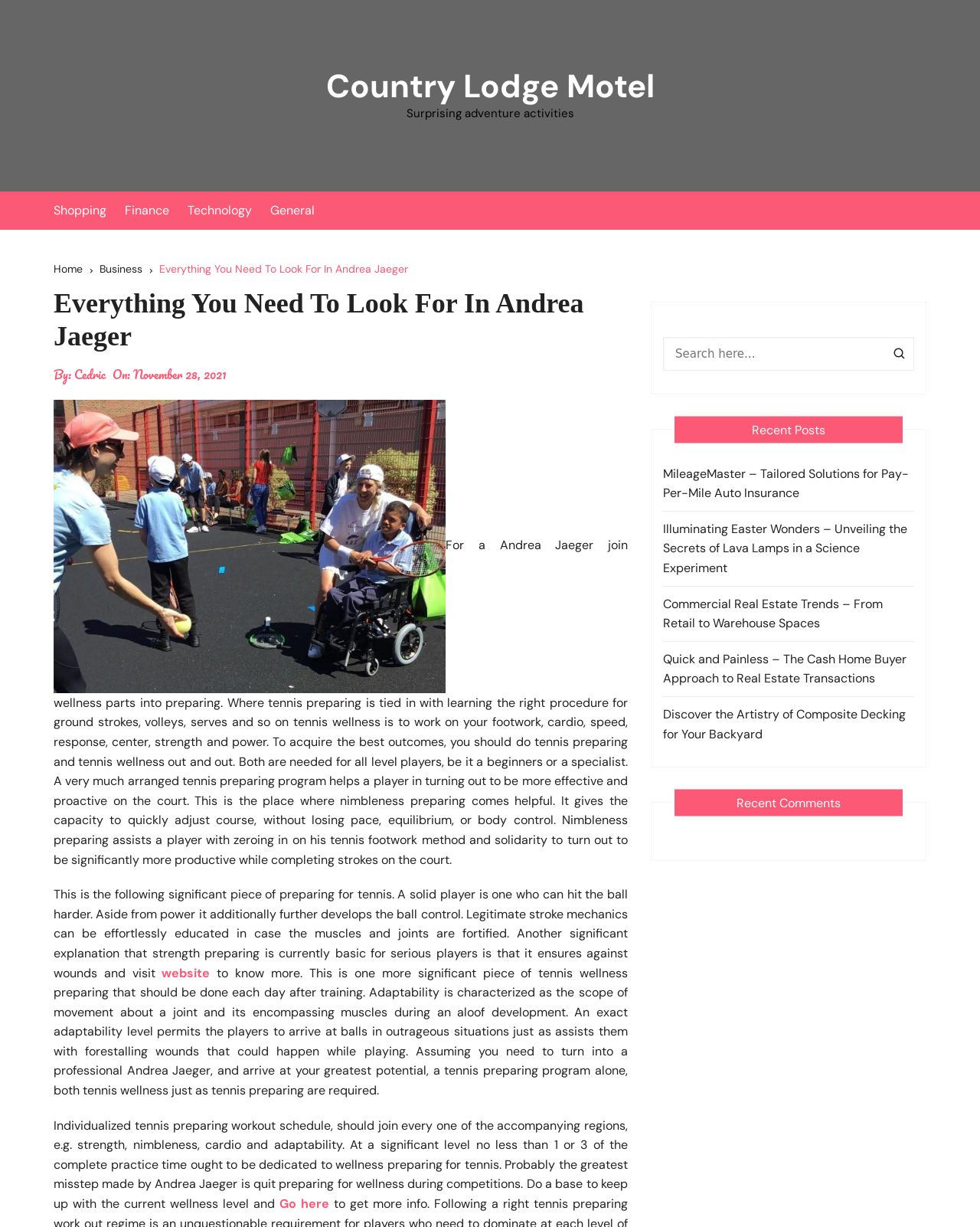Extract the bounding box coordinates for the UI element described as: "Country Lodge Motel".

[0.332, 0.053, 0.668, 0.087]